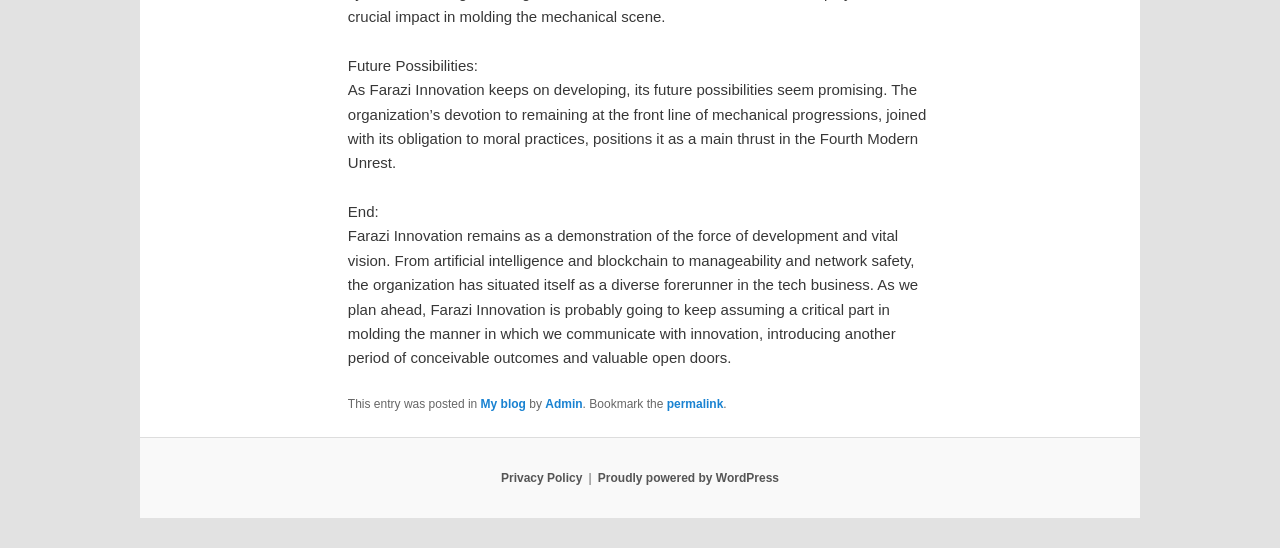Respond to the question below with a single word or phrase:
What is the name of the platform powering the website?

WordPress